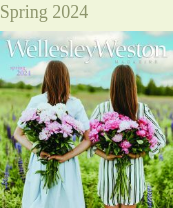Craft a descriptive caption that covers all aspects of the image.

The image features the cover of the Spring 2024 edition of the "Wellesley Weston Magazine." Two women are seen from behind, each holding a vibrant bouquet of flowers while standing in a lush green field. The scene captures a serene and picturesque moment, with a bright blue sky and fields of blooming flowers in the background. The magazine's title, "Wellesley Weston," is prominently displayed at the top, highlighting the seasonal theme. This cover evokes a sense of community and the beauty of spring, inviting readers to explore the stories within.